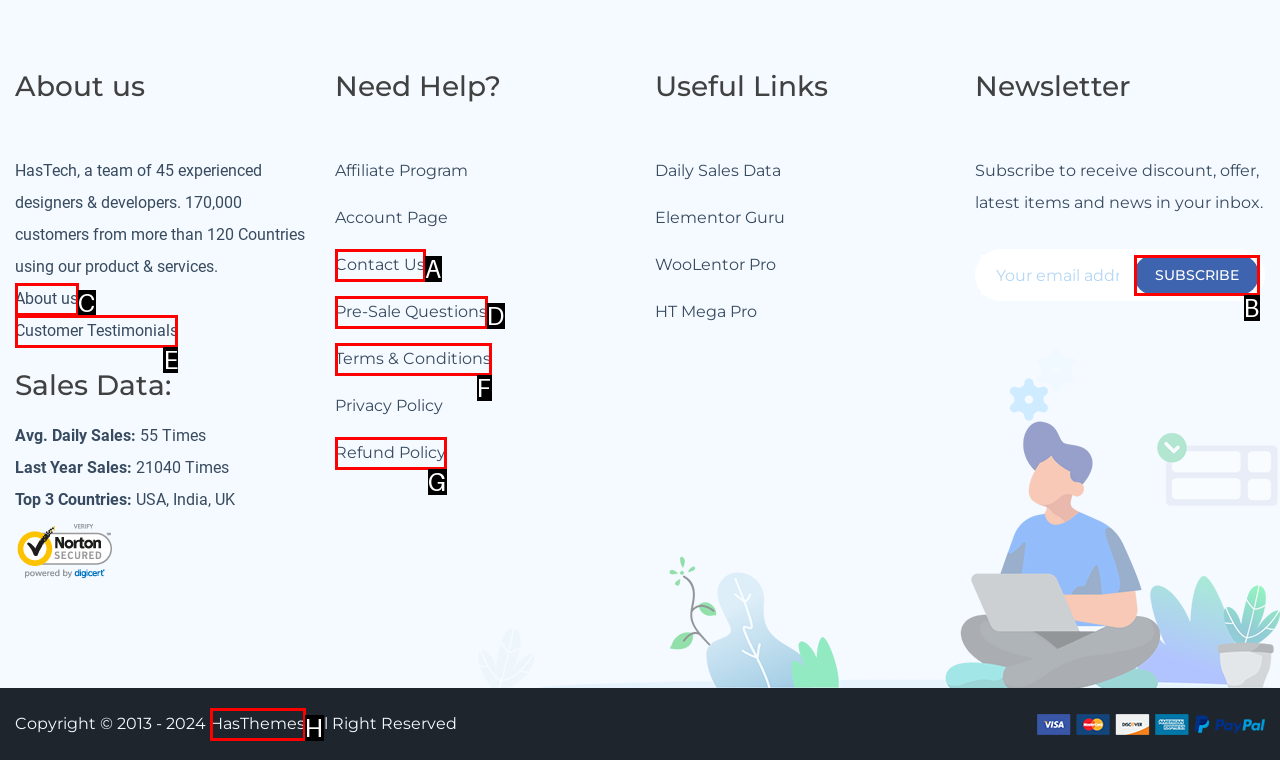From the available options, which lettered element should I click to complete this task: Click on Customer Testimonials?

E